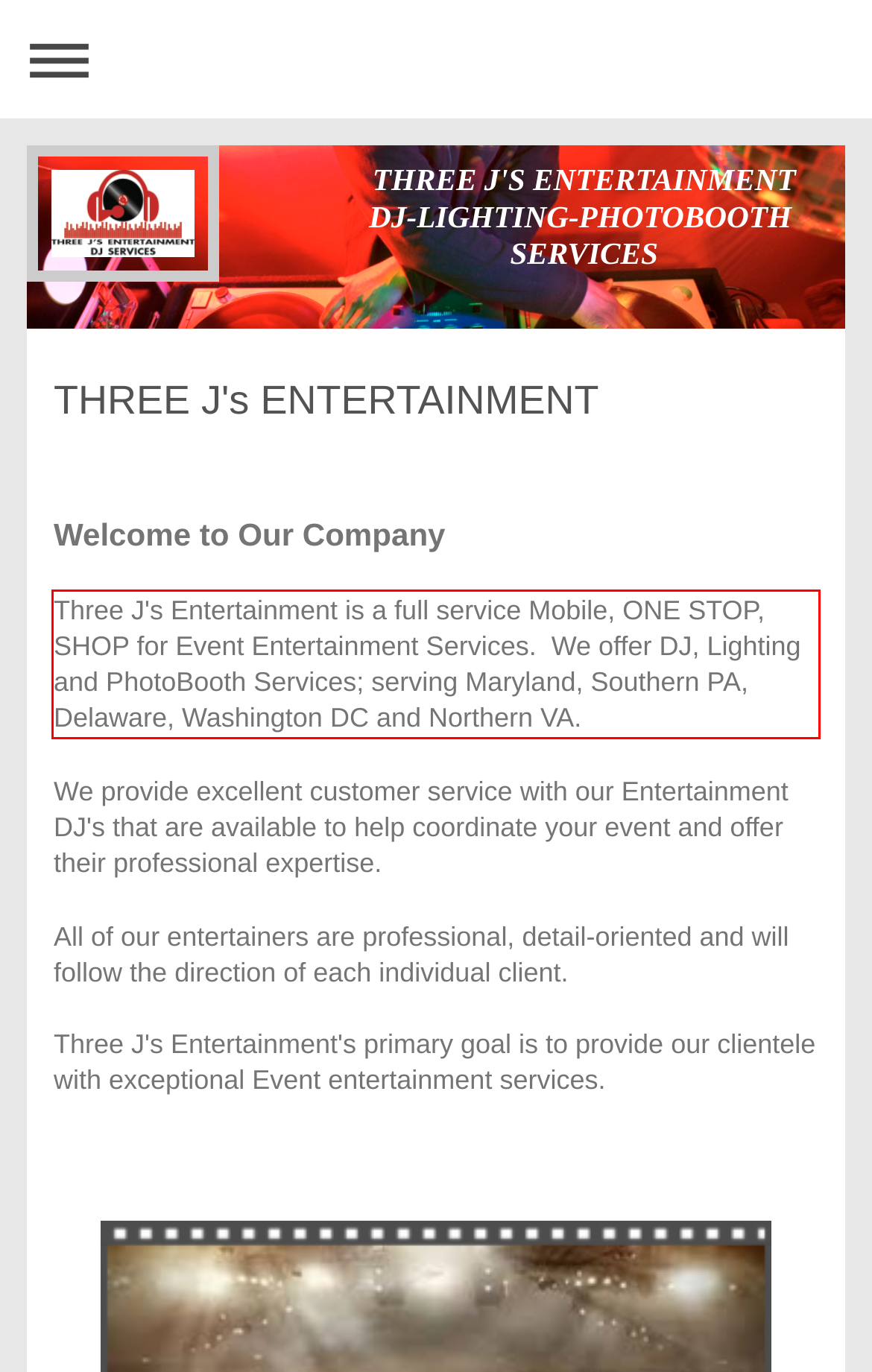Look at the webpage screenshot and recognize the text inside the red bounding box.

Three J's Entertainment is a full service Mobile, ONE STOP, SHOP for Event Entertainment Services. We offer DJ, Lighting and PhotoBooth Services; serving Maryland, Southern PA, Delaware, Washington DC and Northern VA.